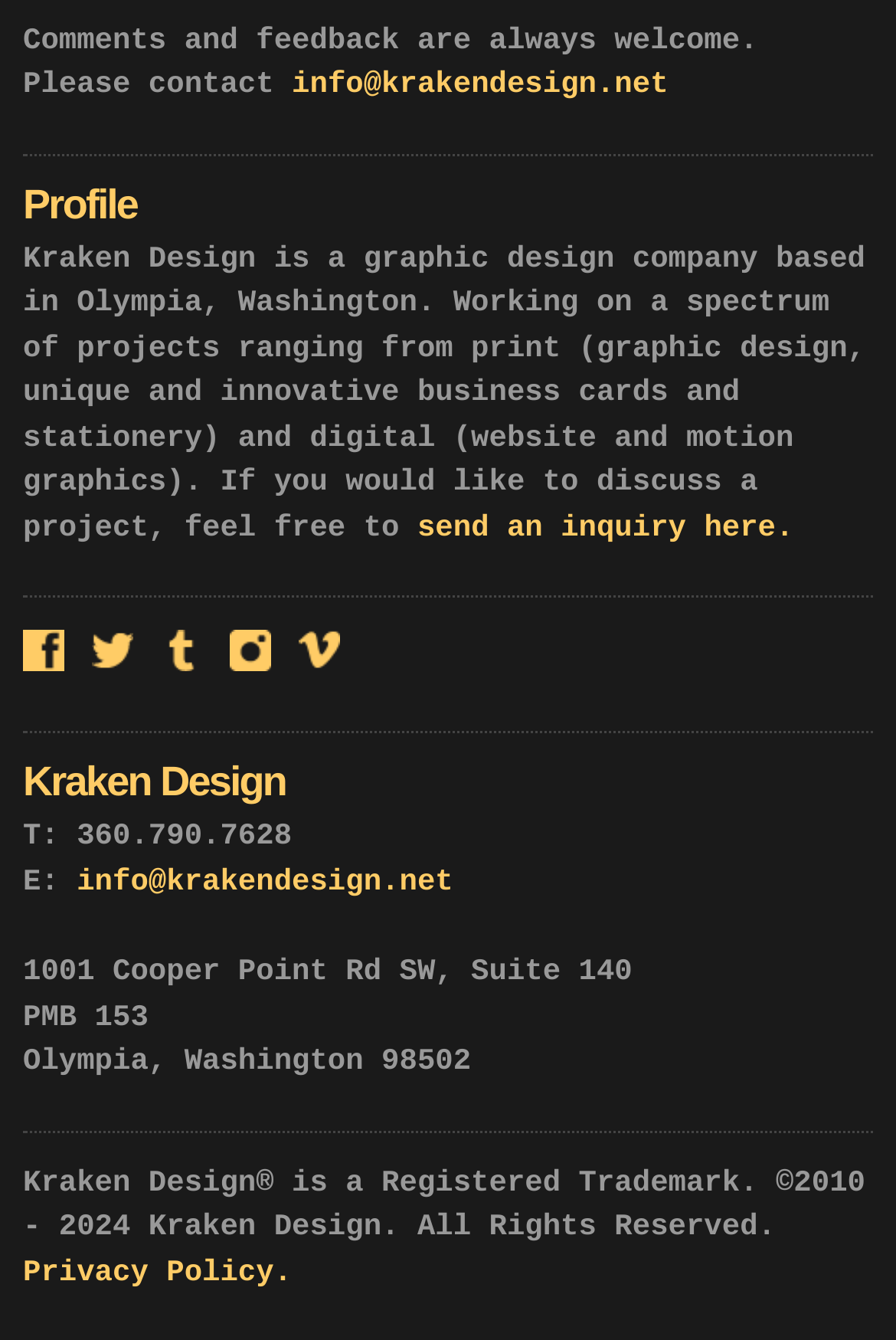Locate the UI element described by send an inquiry here. in the provided webpage screenshot. Return the bounding box coordinates in the format (top-left x, top-left y, bottom-right x, bottom-right y), ensuring all values are between 0 and 1.

[0.467, 0.381, 0.889, 0.406]